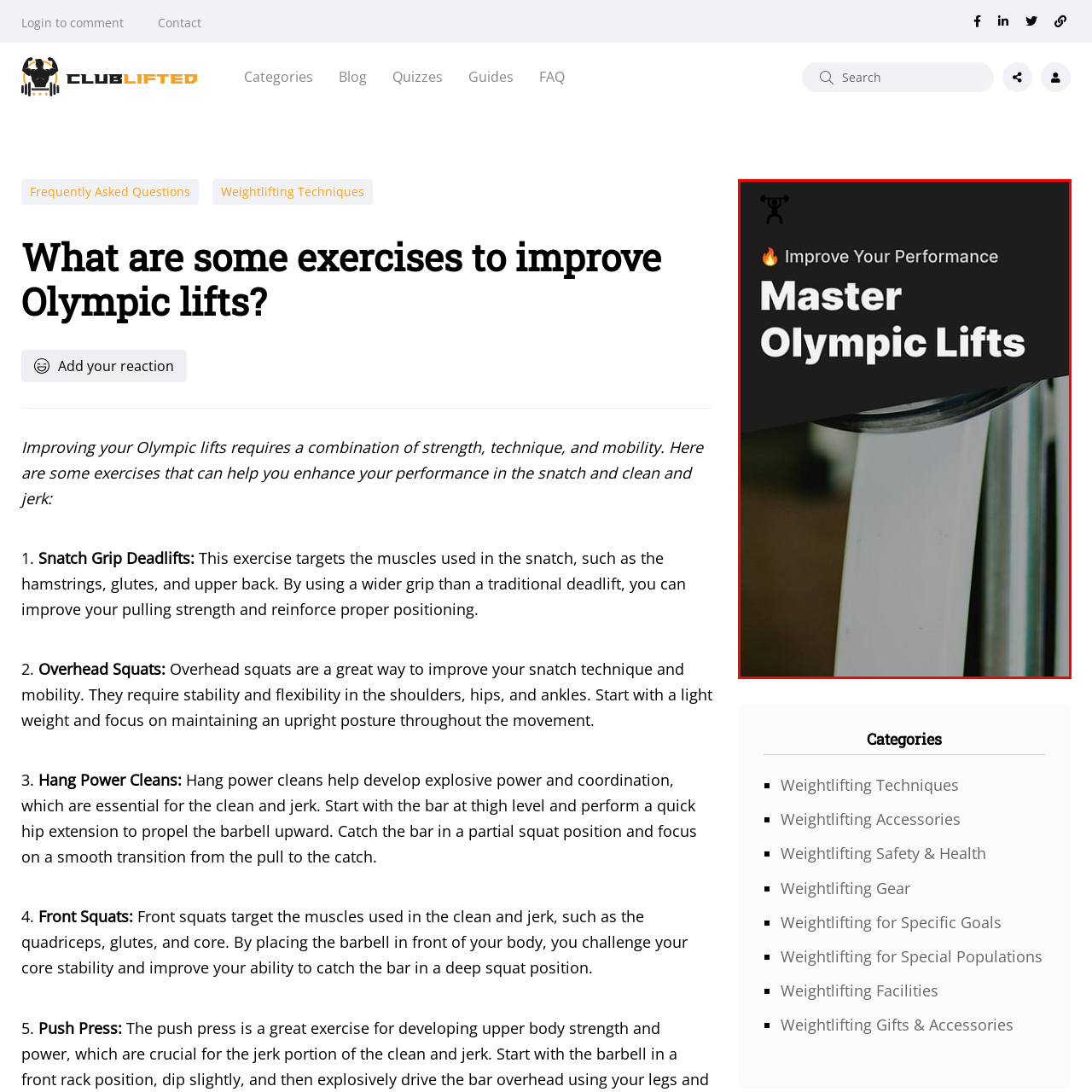What is visible in the close-up?
Direct your attention to the image marked by the red bounding box and provide a detailed answer based on the visual details available.

A close-up of a barbell's metallic finish is visible in the image, which adds a sense of authenticity and focus to the theme of weightlifting mastery. This detail suggests that the content is related to Olympic lifts and weightlifting techniques.